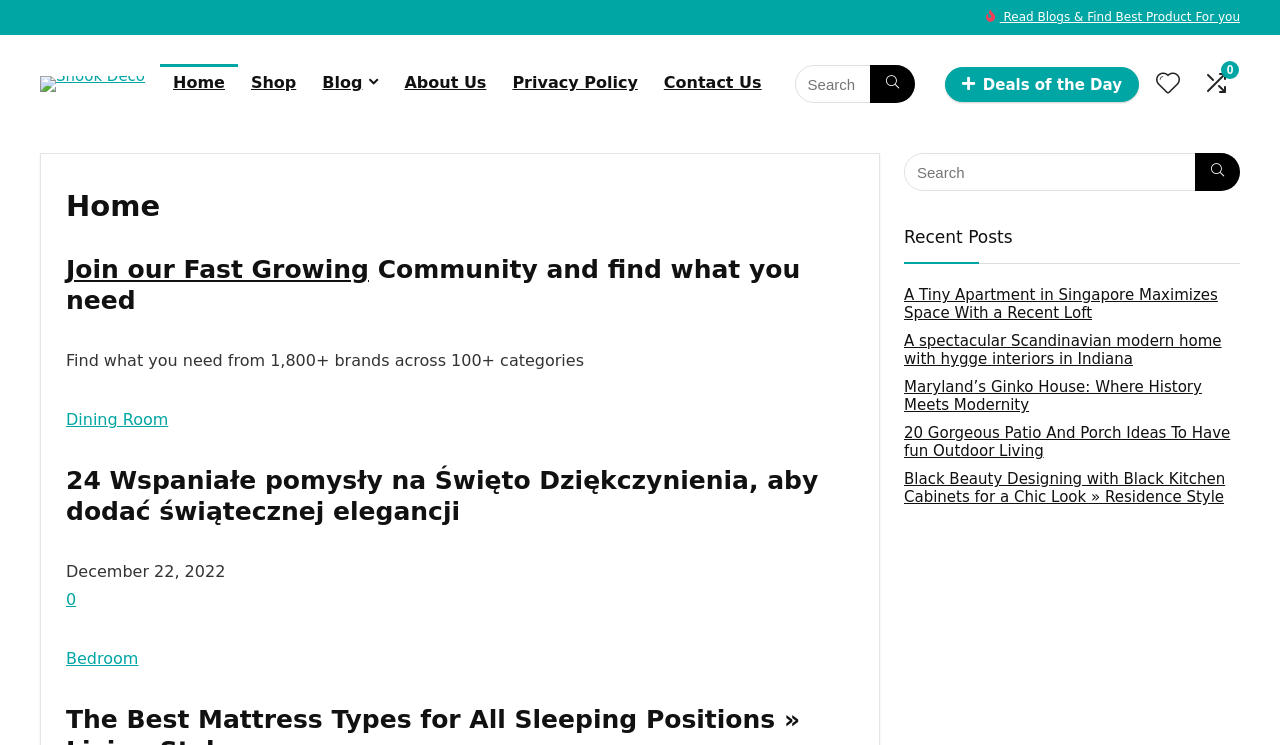Utilize the details in the image to give a detailed response to the question: What is the purpose of the search bar?

The search bar is likely used to find products or blog posts on the website, as it is placed prominently on the page and has a textbox with a placeholder text 'Search'.